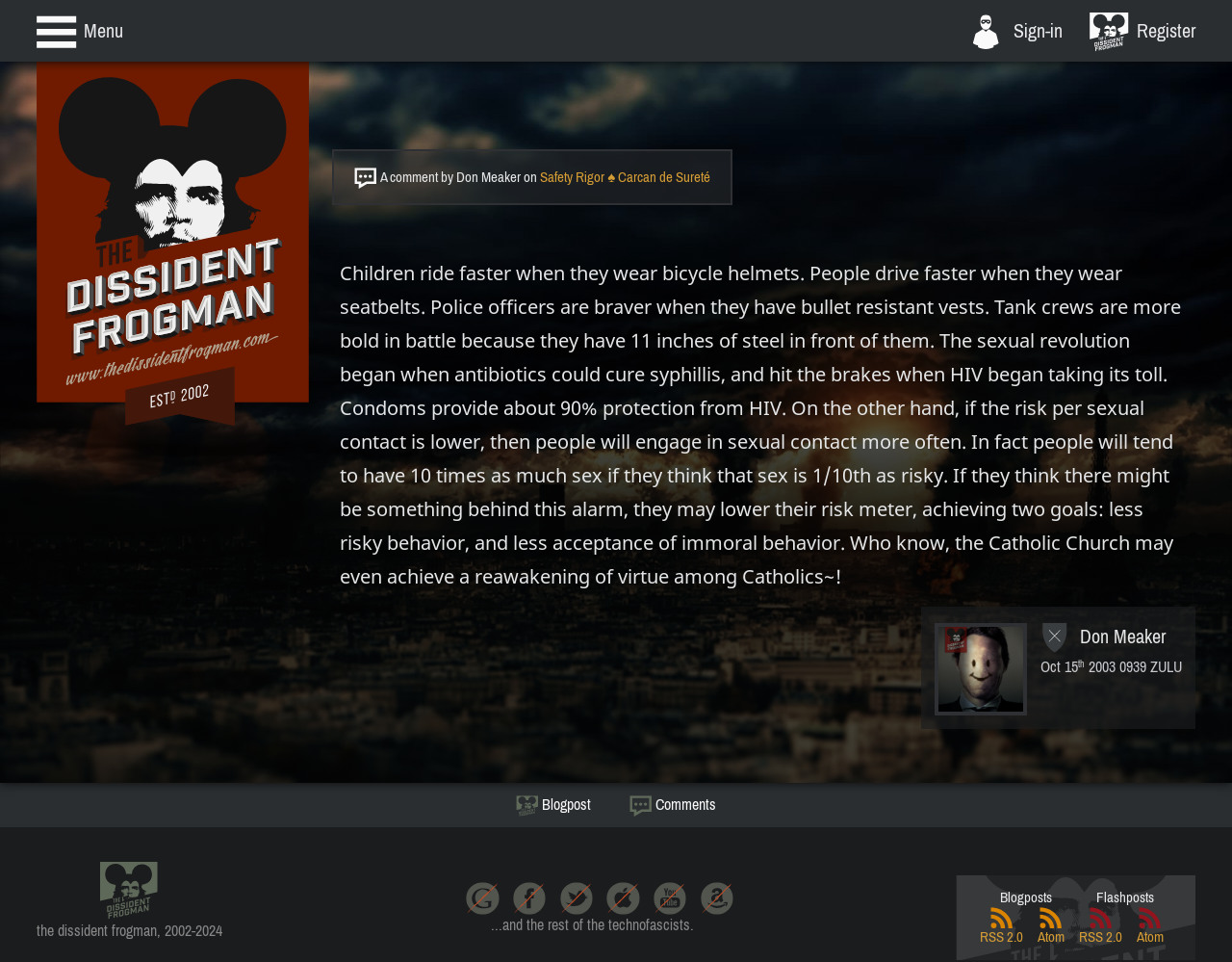What is the date of the comment?
Analyze the image and provide a thorough answer to the question.

I found the date by looking at the footer section of the webpage, where it says 'Wednesday, October 15th 2003 0939 ZULU'.